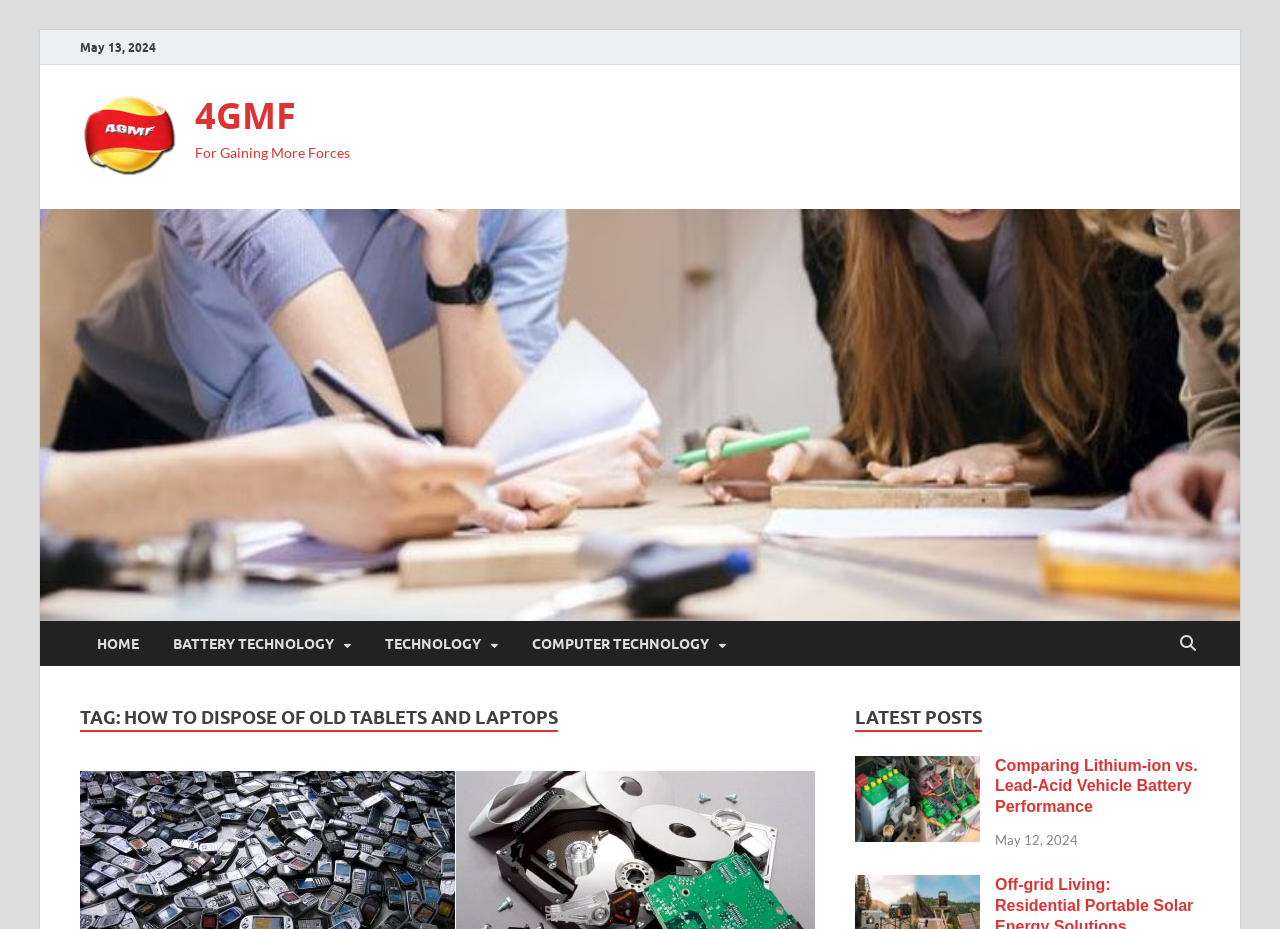Locate the bounding box coordinates of the element's region that should be clicked to carry out the following instruction: "explore the COMPUTER TECHNOLOGY section". The coordinates need to be four float numbers between 0 and 1, i.e., [left, top, right, bottom].

[0.402, 0.669, 0.58, 0.717]